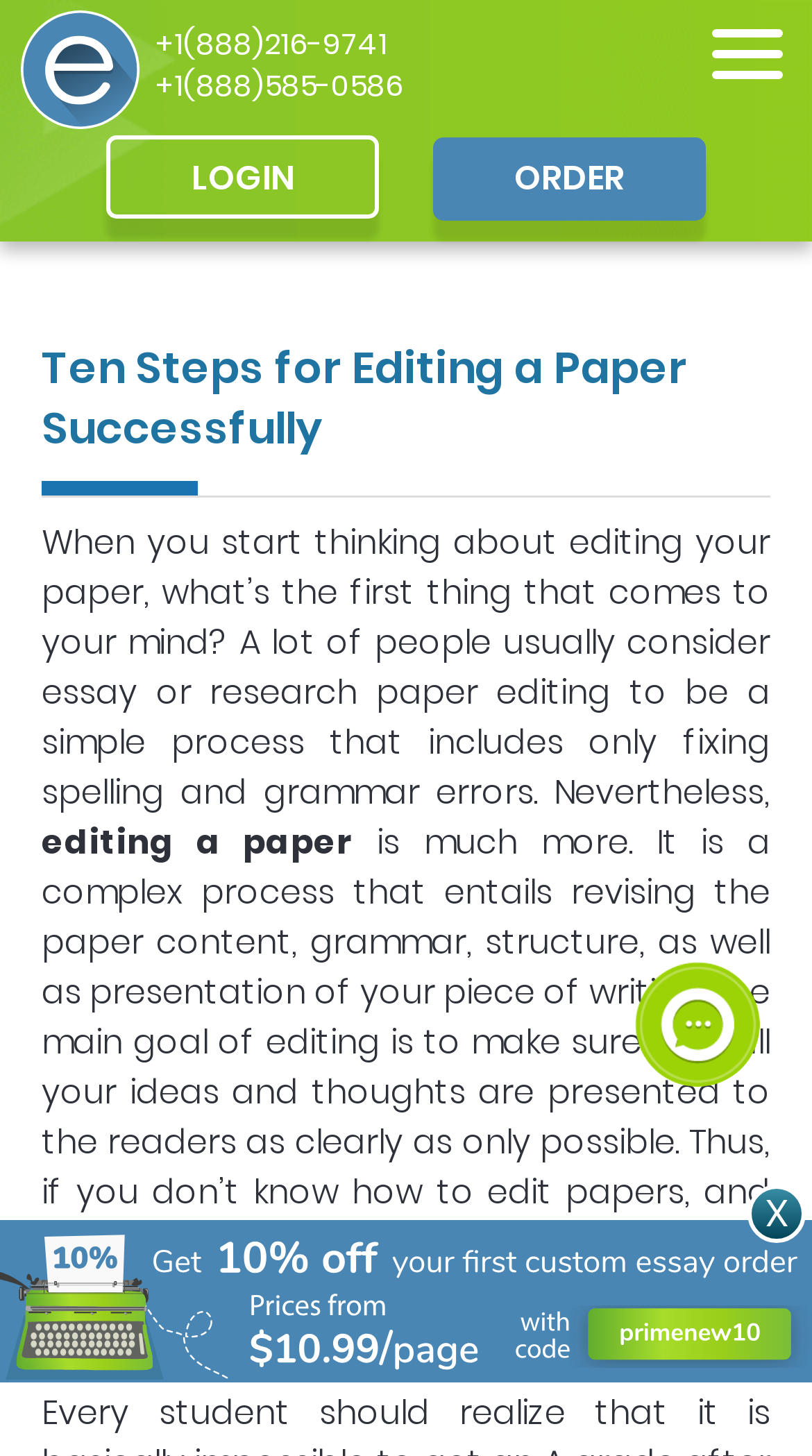Please determine the headline of the webpage and provide its content.

Ten Steps for Editing a Paper Successfully